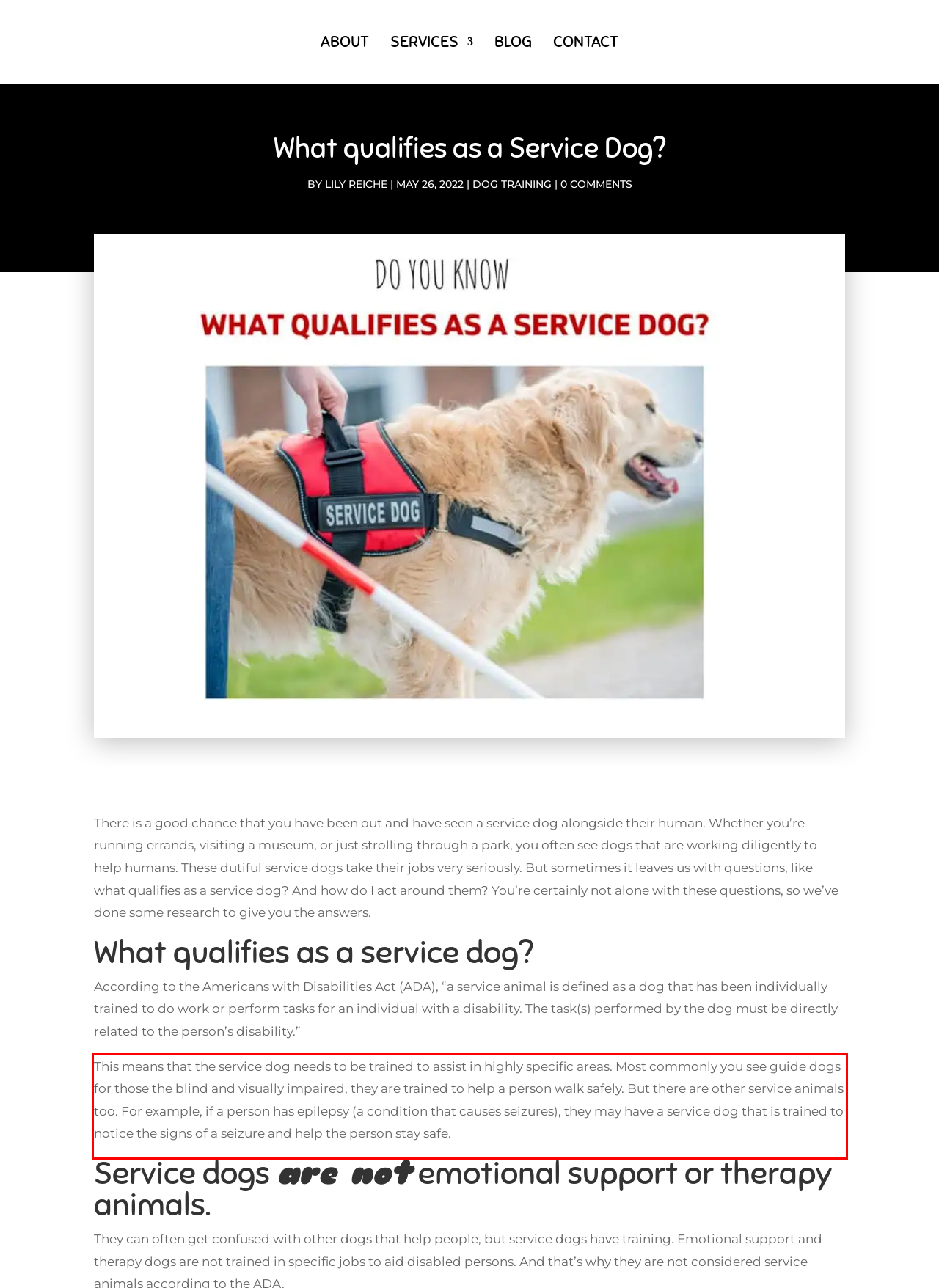Given a screenshot of a webpage with a red bounding box, extract the text content from the UI element inside the red bounding box.

This means that the service dog needs to be trained to assist in highly specific areas. Most commonly you see guide dogs for those the blind and visually impaired, they are trained to help a person walk safely. But there are other service animals too. For example, if a person has epilepsy (a condition that causes seizures), they may have a service dog that is trained to notice the signs of a seizure and help the person stay safe.